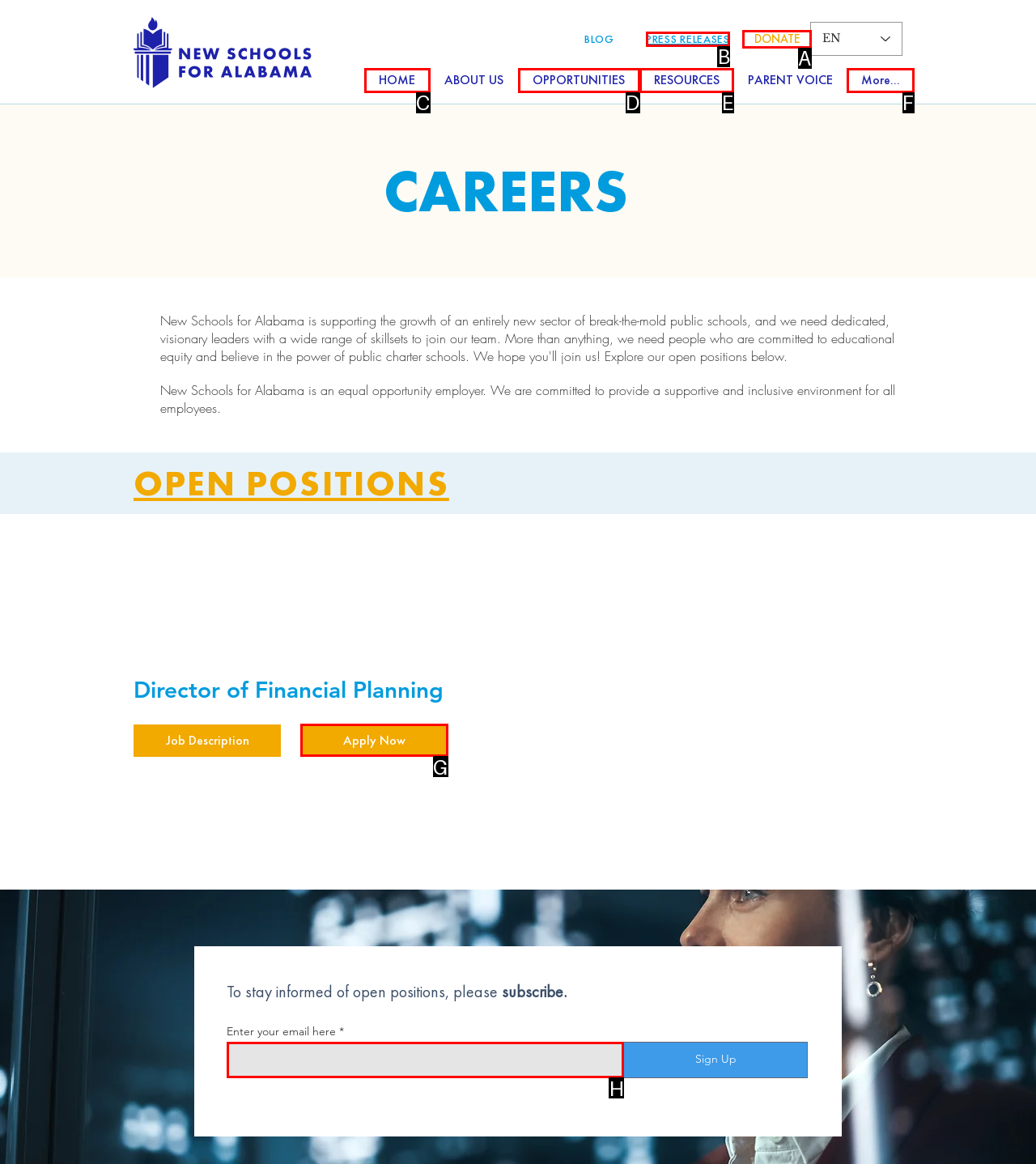Determine the letter of the element I should select to fulfill the following instruction: Enter email to stay informed of open positions. Just provide the letter.

H